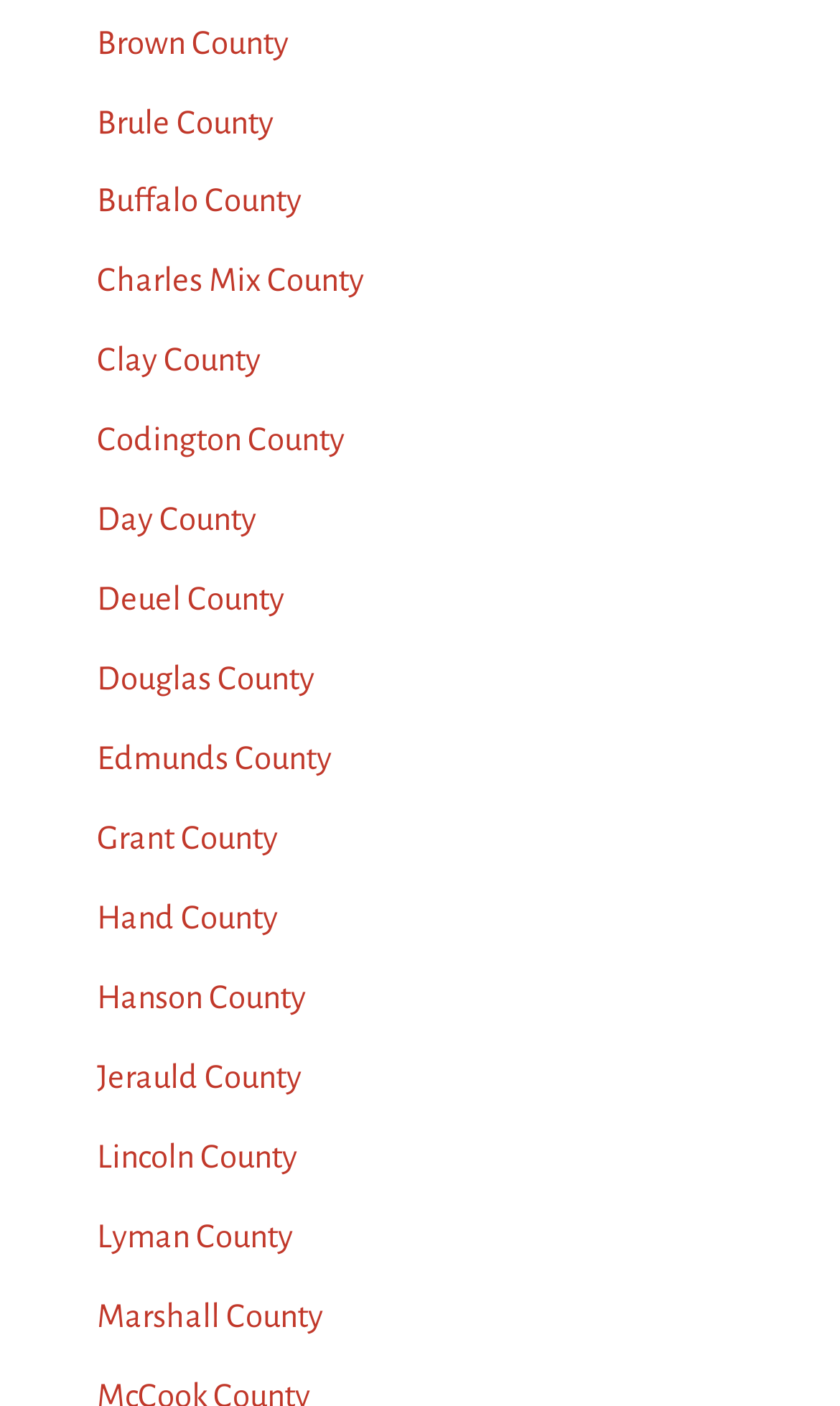Pinpoint the bounding box coordinates of the area that should be clicked to complete the following instruction: "click Brown County". The coordinates must be given as four float numbers between 0 and 1, i.e., [left, top, right, bottom].

[0.115, 0.018, 0.344, 0.042]